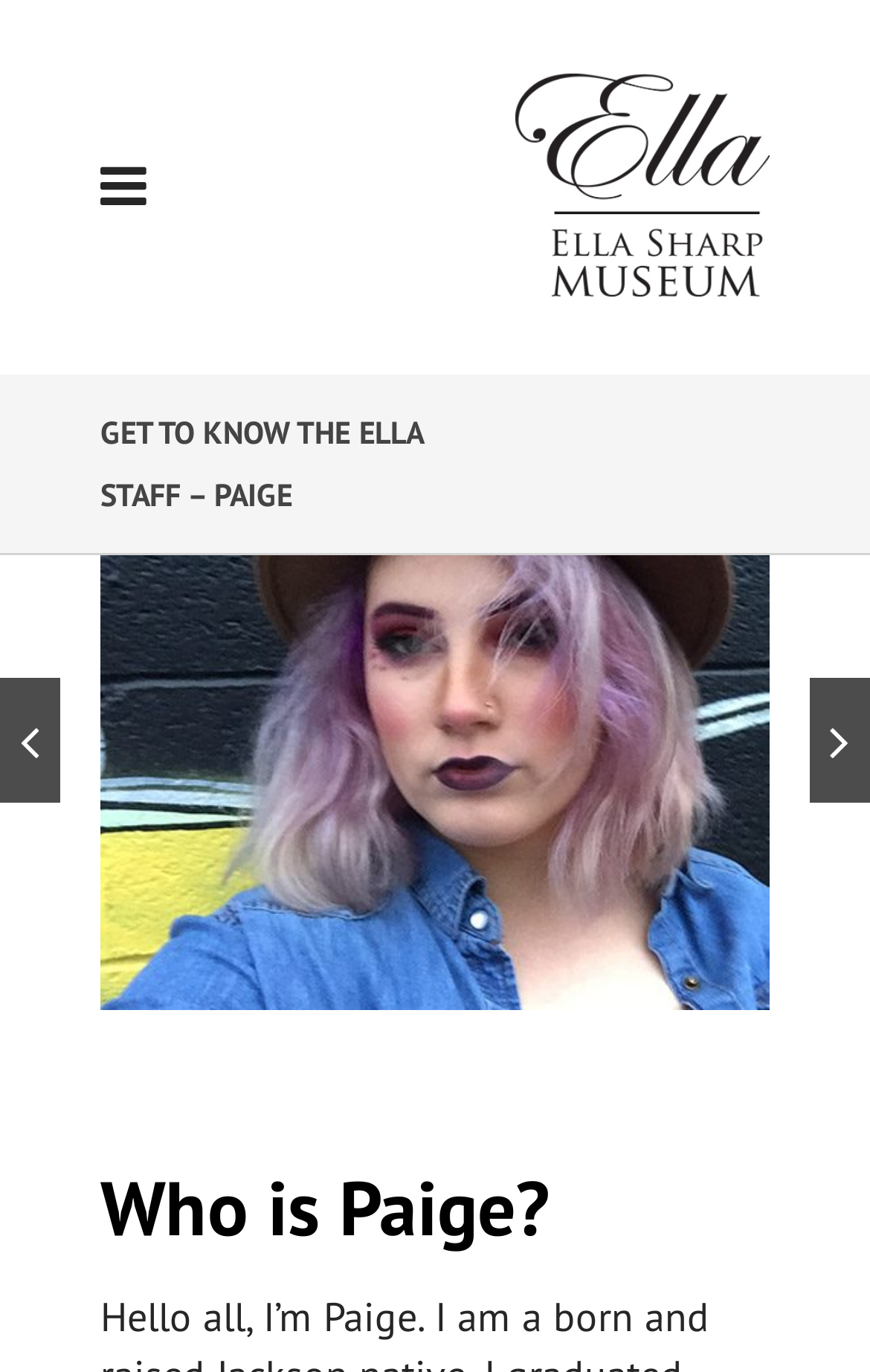What is the topic of the current page?
Carefully analyze the image and provide a detailed answer to the question.

The heading element with the text 'GET TO KNOW THE ELLA STAFF – PAIGE' and the subheading 'Who is Paige?' suggest that the topic of the current page is Paige, a staff member of Ella Sharp Museum.